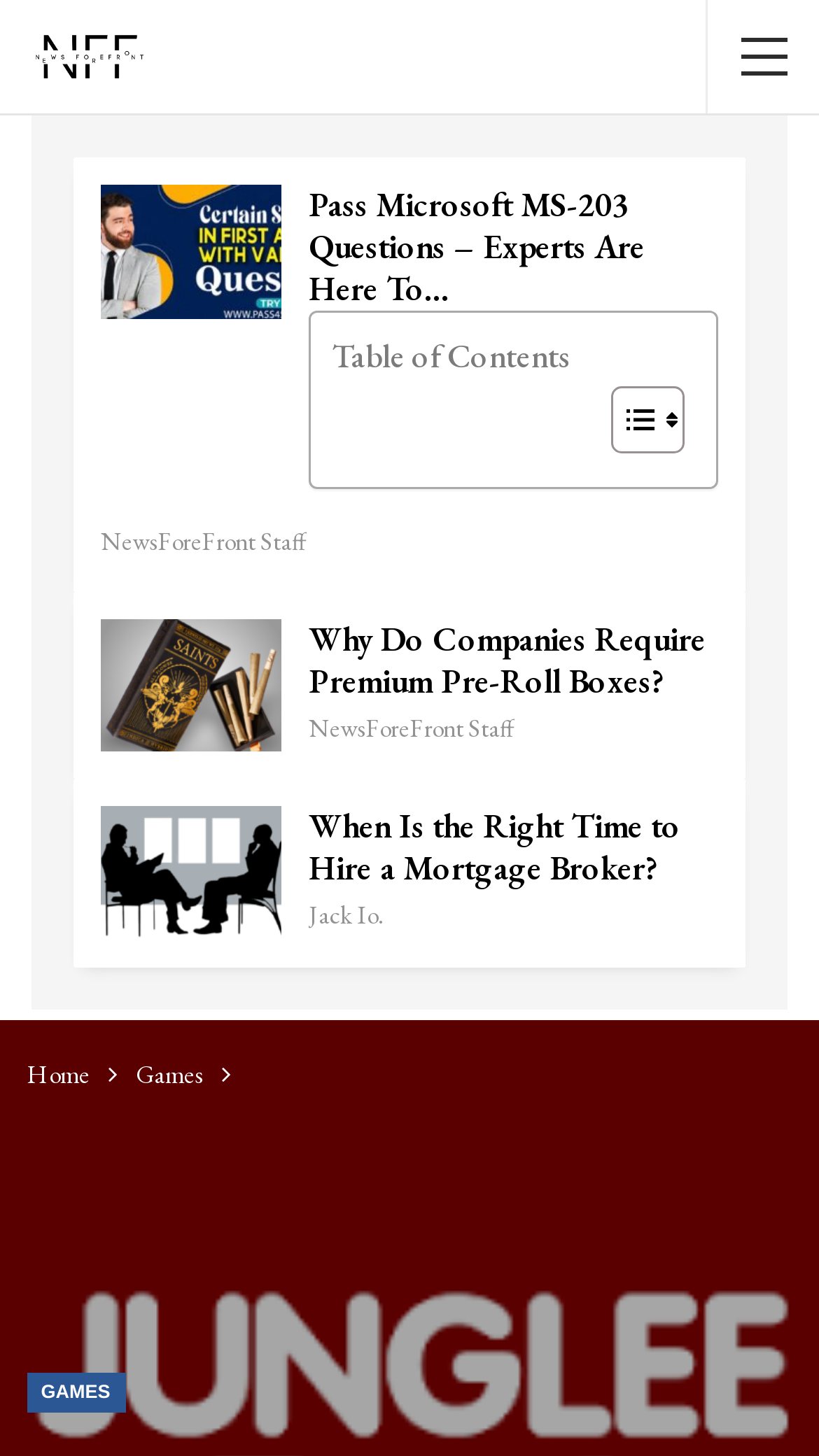How many images are there in the toggle button?
Refer to the image and respond with a one-word or short-phrase answer.

2